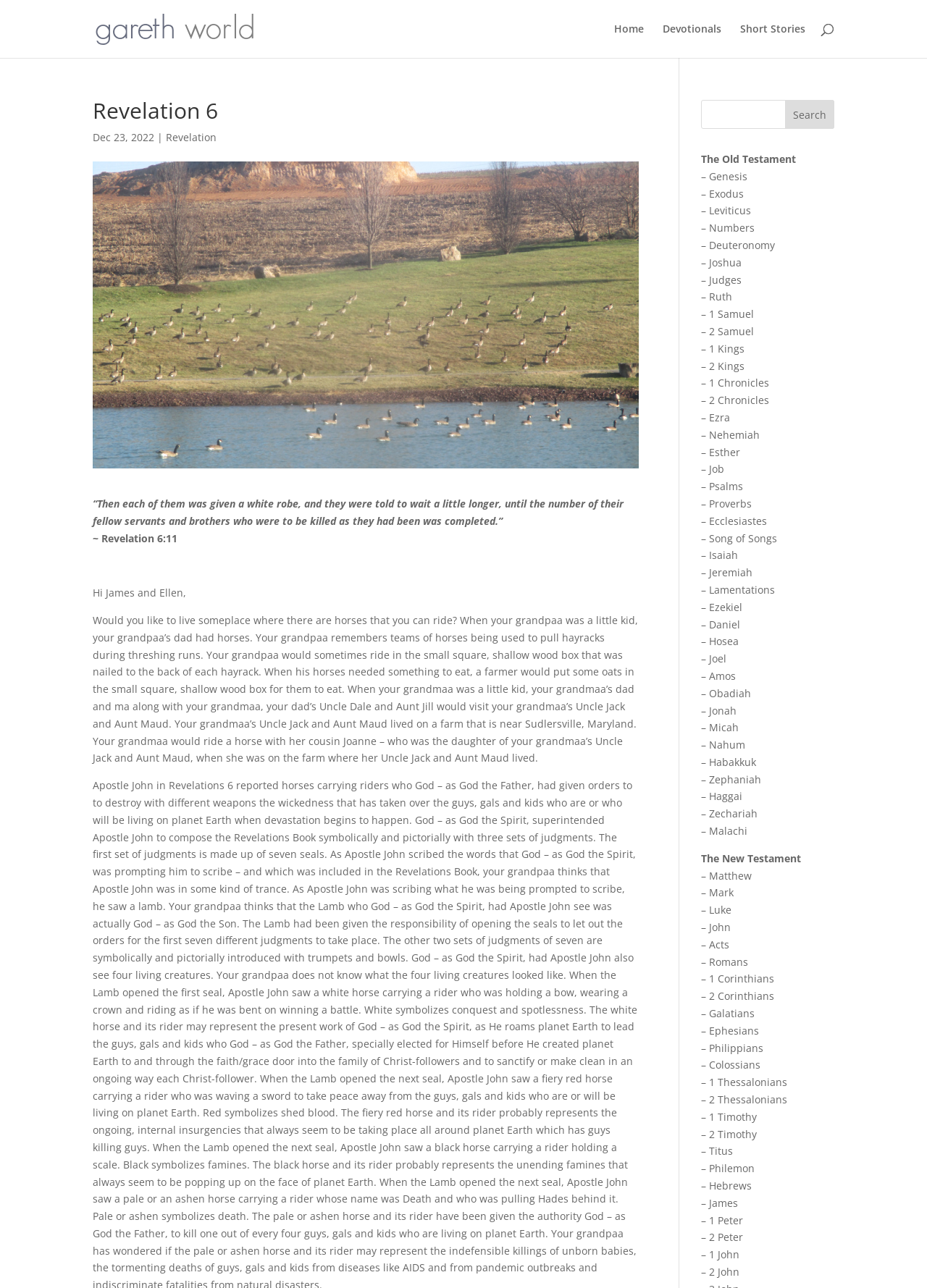What is the name of the grandparent mentioned in the short story?
Based on the image, please offer an in-depth response to the question.

The short story mentions 'your grandpaa' which suggests that the name of the grandparent is Grandpaa.